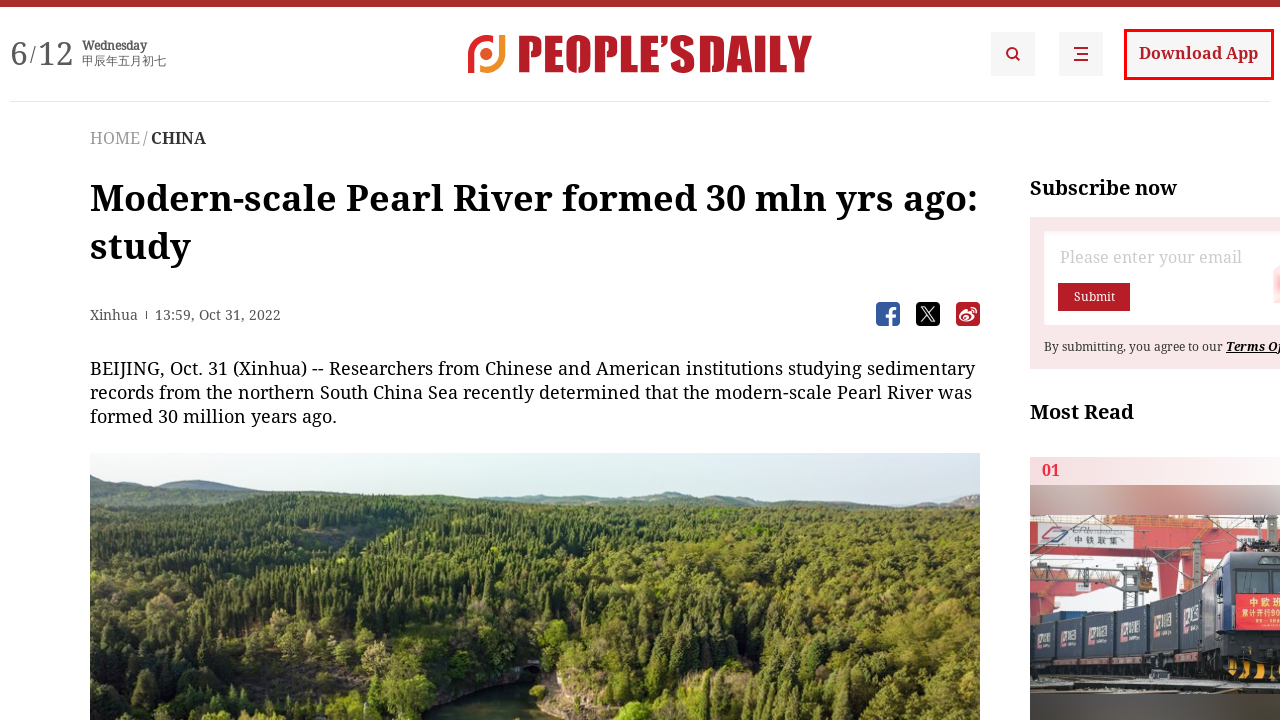You are provided with a screenshot of a webpage where a red rectangle bounding box surrounds an element. Choose the description that best matches the new webpage after clicking the element in the red bounding box. Here are the choices:
A. About Us
B. 全国互联网安全管理平台
C. About PeopleDaily
D. People's Daily官方下载-People's Daily app 最新版本免费下载-应用宝官网
E. People's Daily English language App - Homepage - Breaking News, China News, World News and Video
F. People's Daily
G. ‎People's Daily-News from China on the App Store
H. Privacy policy

F